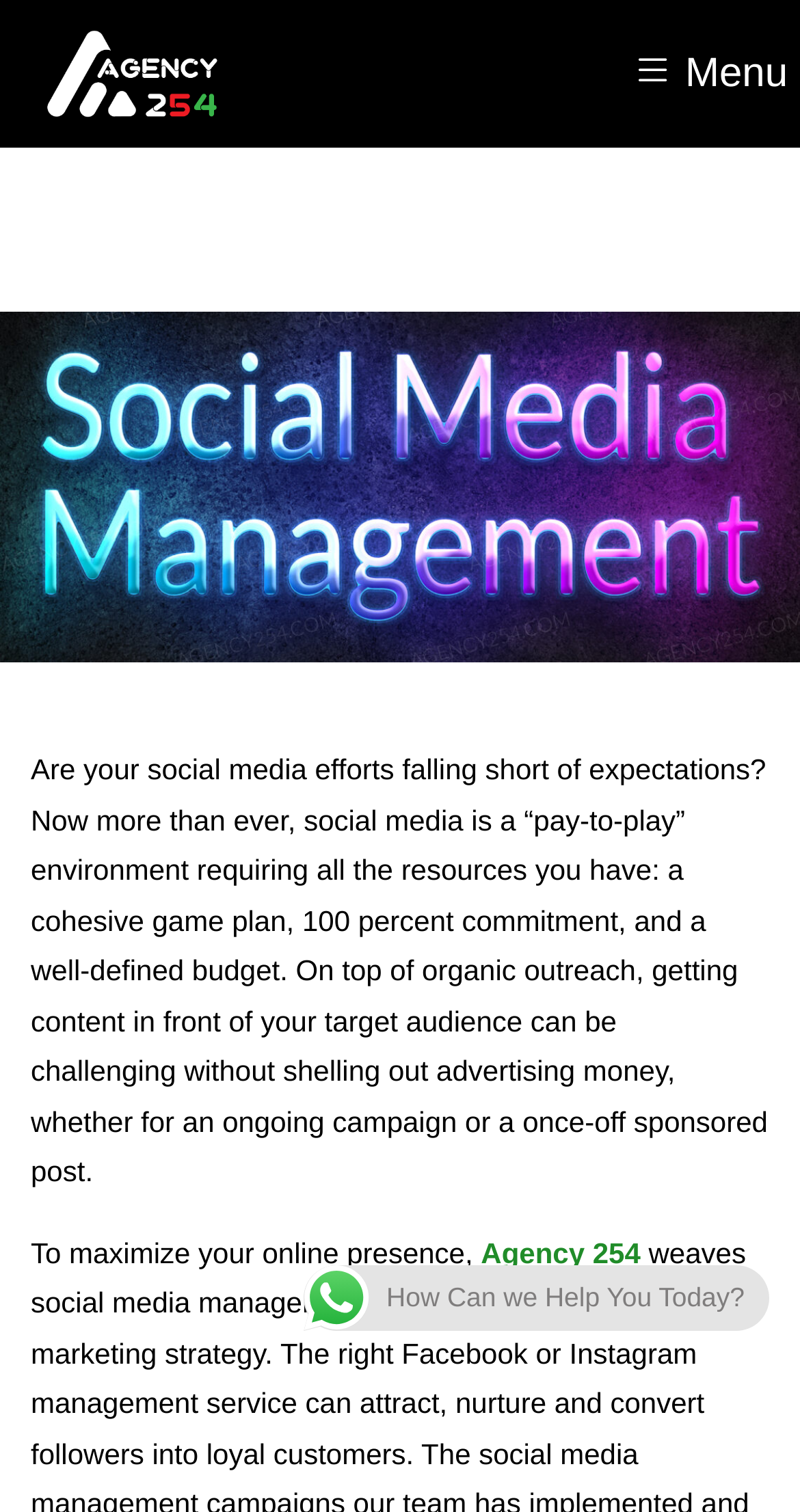What is the purpose of the 'Agency 254' link?
Give a detailed response to the question by analyzing the screenshot.

The 'Agency 254' link is mentioned in the context of 'To maximize your online presence' which suggests that the purpose of this link is to help users increase their online presence.